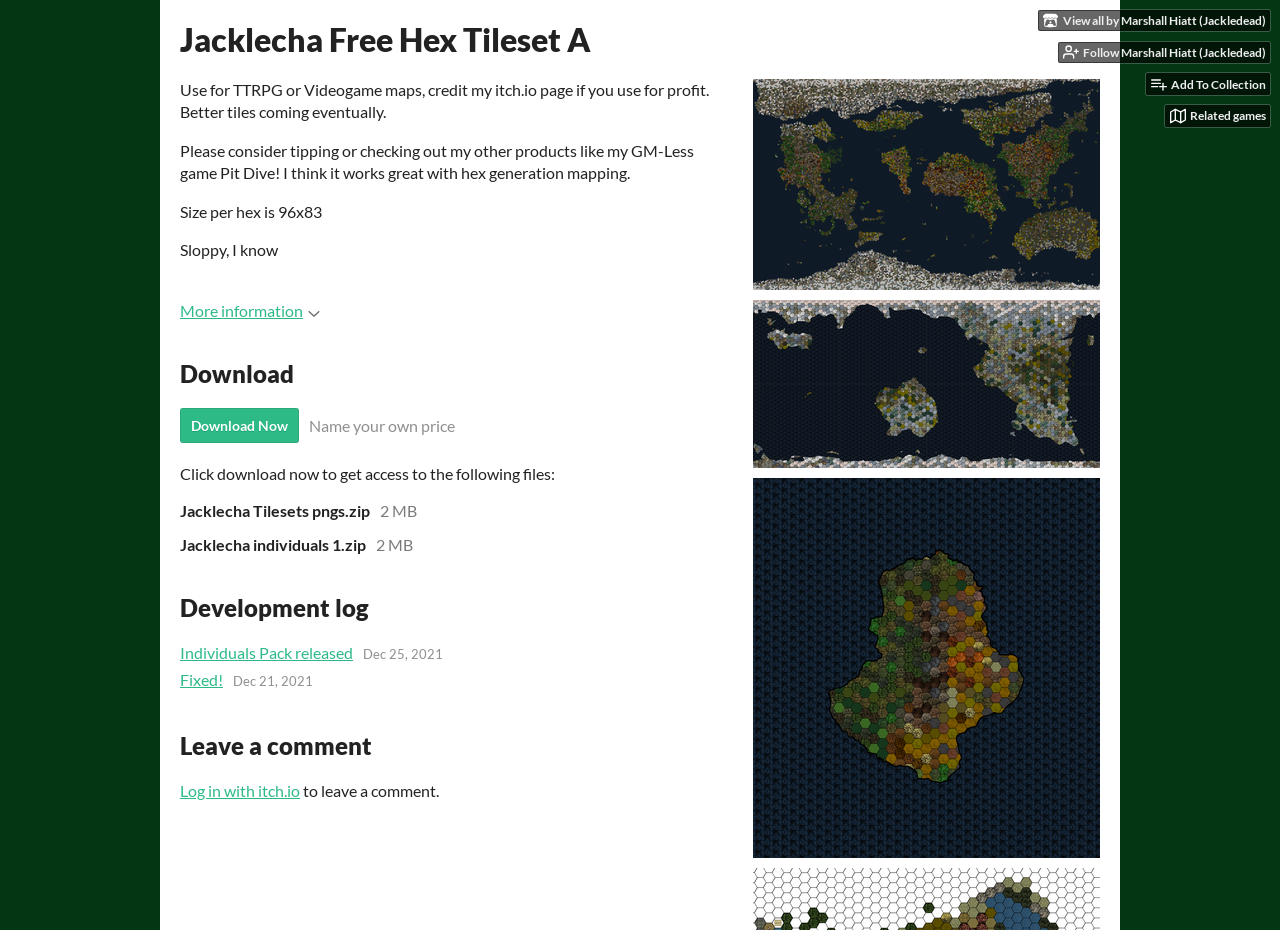Determine the bounding box coordinates for the clickable element to execute this instruction: "Follow Marshall Hiatt". Provide the coordinates as four float numbers between 0 and 1, i.e., [left, top, right, bottom].

[0.827, 0.045, 0.992, 0.068]